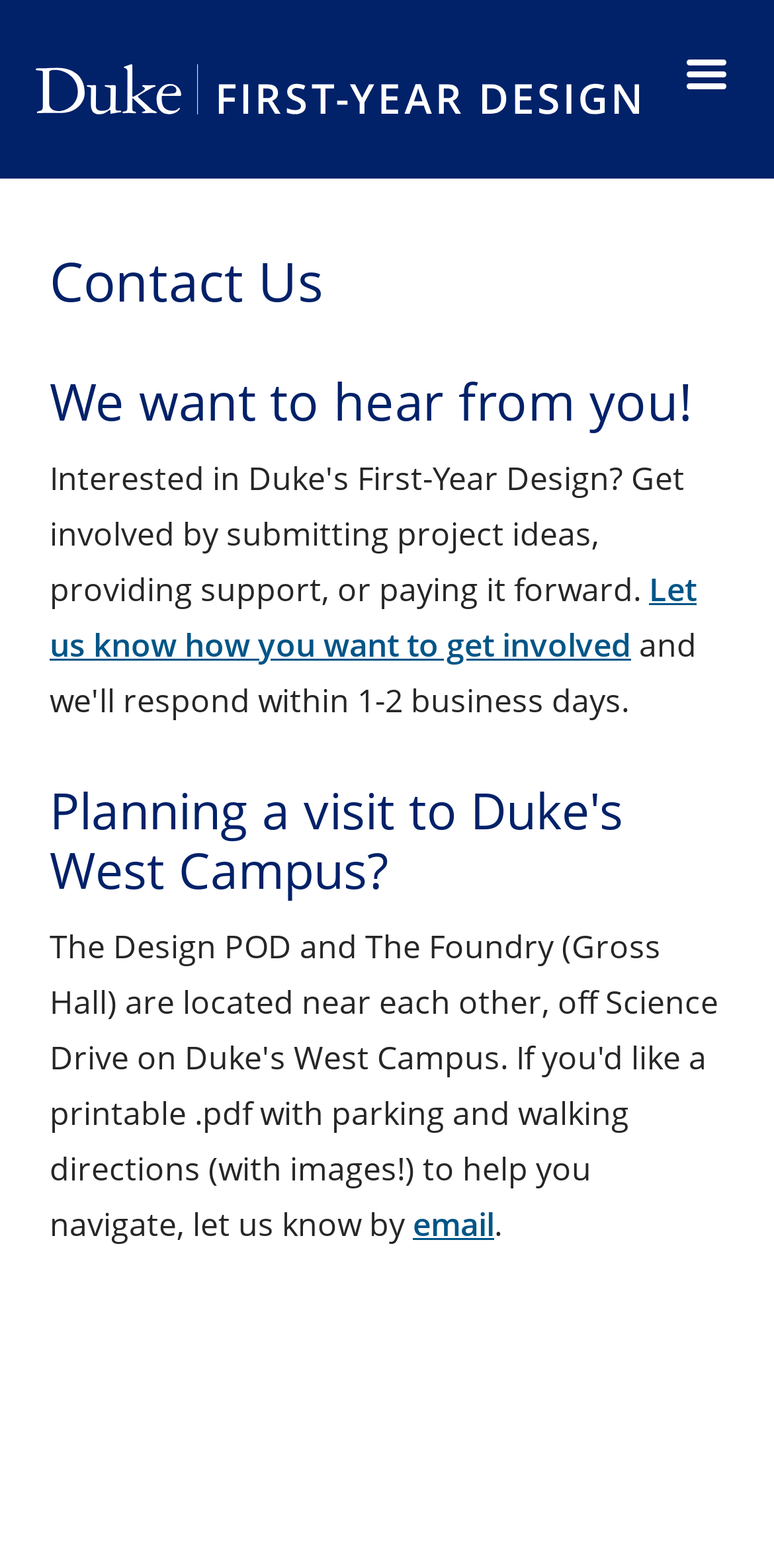Provide a brief response using a word or short phrase to this question:
What is the text of the first link on the page?

Home